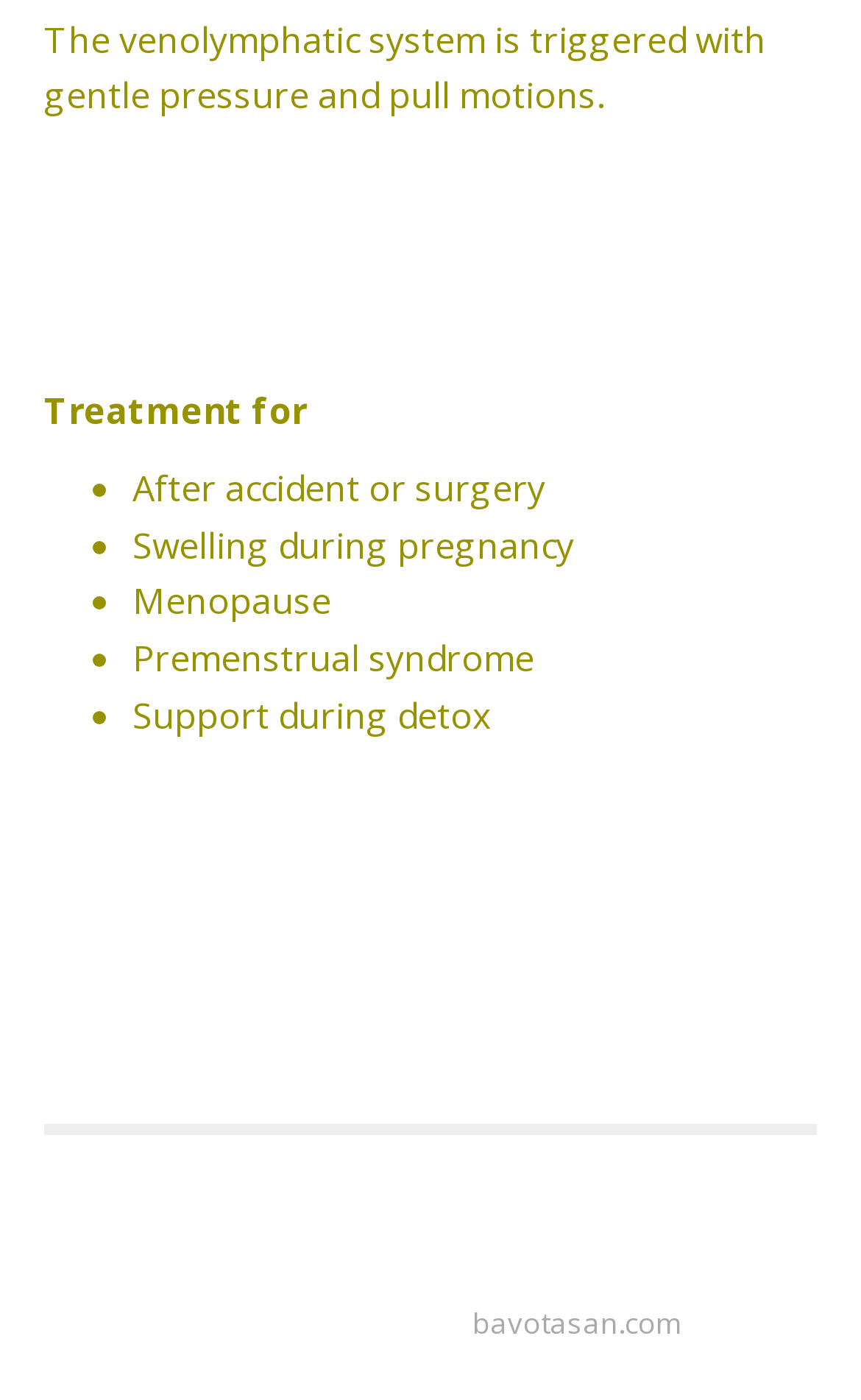Given the element description bavotasan.com, identify the bounding box coordinates for the UI element on the webpage screenshot. The format should be (top-left x, top-left y, bottom-right x, bottom-right y), with values between 0 and 1.

[0.549, 0.931, 0.79, 0.96]